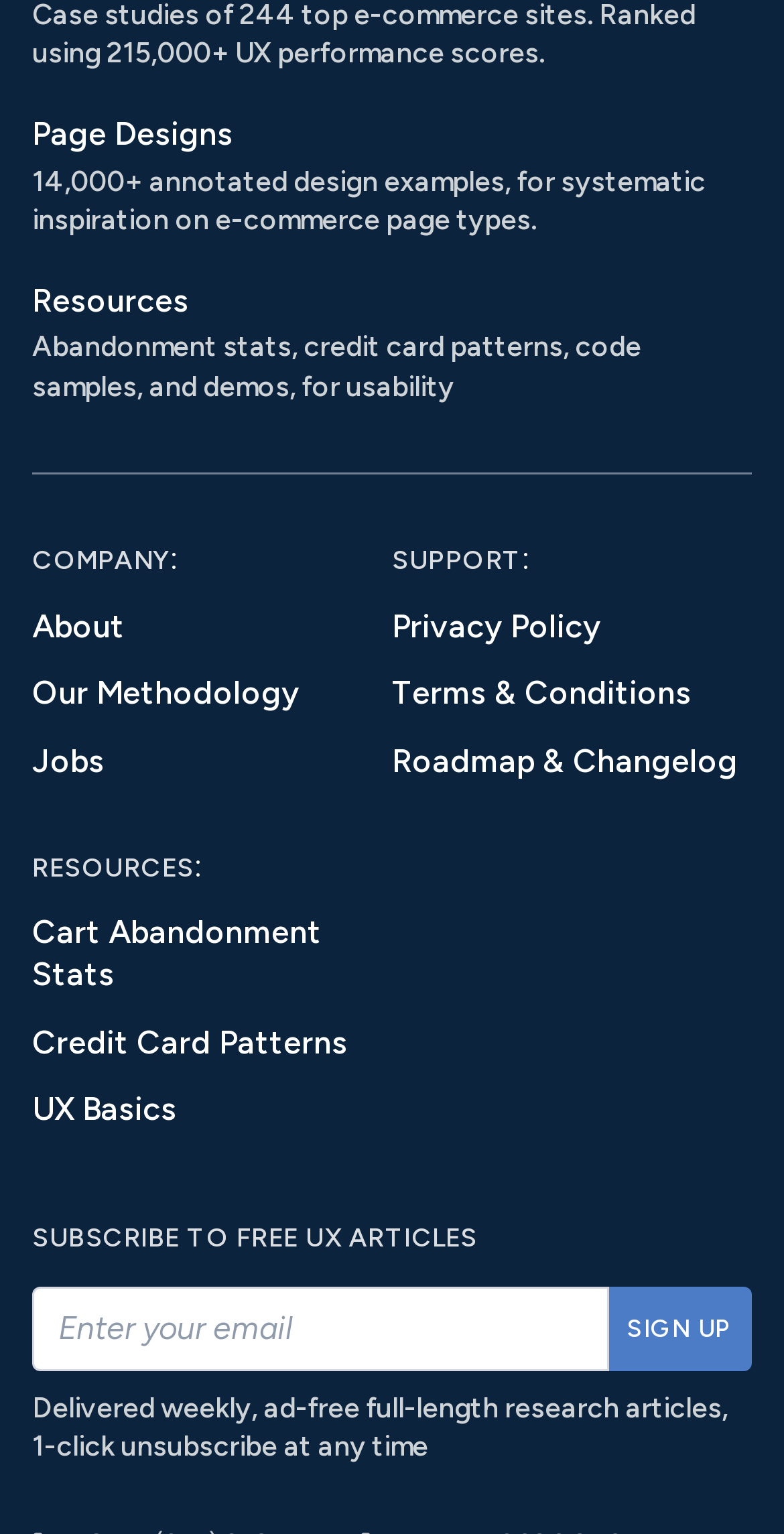Please determine the bounding box coordinates of the element's region to click in order to carry out the following instruction: "Read about cart abandonment stats". The coordinates should be four float numbers between 0 and 1, i.e., [left, top, right, bottom].

[0.041, 0.589, 0.5, 0.655]